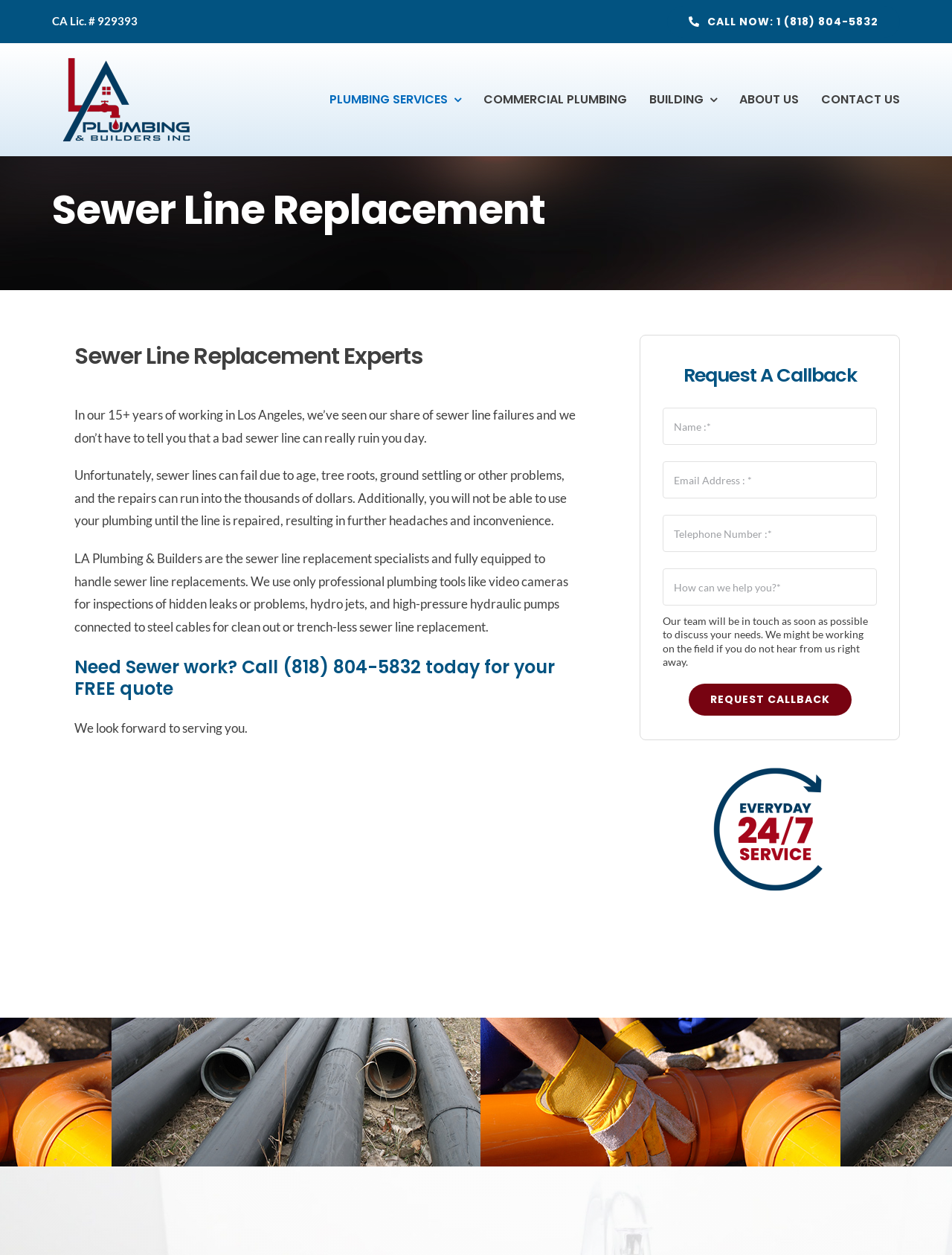Given the element description: "CALL NOW: 1 (818) 804-5832", predict the bounding box coordinates of this UI element. The coordinates must be four float numbers between 0 and 1, given as [left, top, right, bottom].

[0.701, 0.004, 0.945, 0.03]